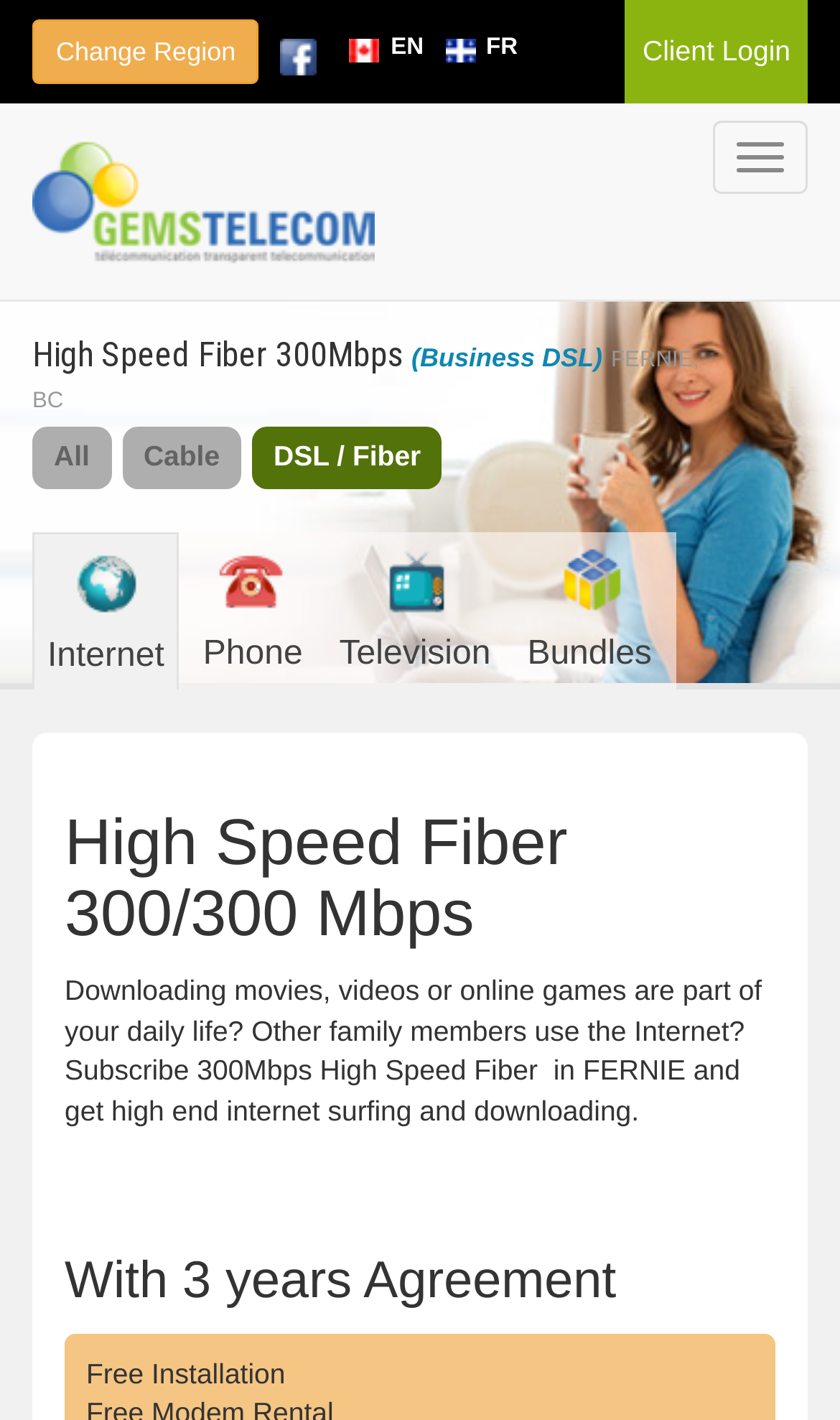What is the speed of the internet service?
Look at the screenshot and provide an in-depth answer.

The webpage title 'High Speed Fiber 300 Mbps - business - FERNIE' and the heading 'High Speed Fiber 300/300 Mbps' both mention the speed of the internet service, which is 300 Mbps.